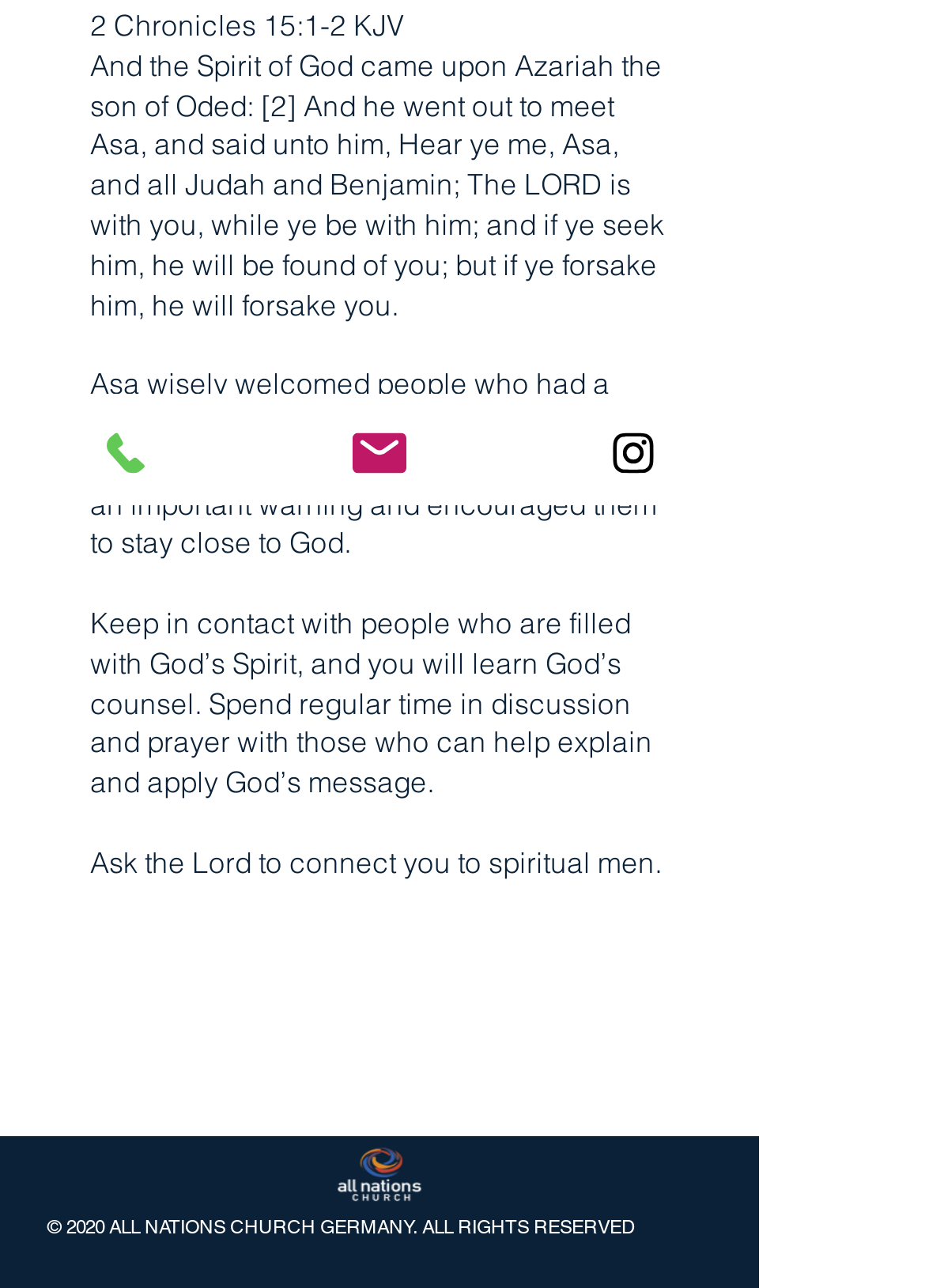Find the bounding box of the UI element described as follows: "Executive Career Management".

None